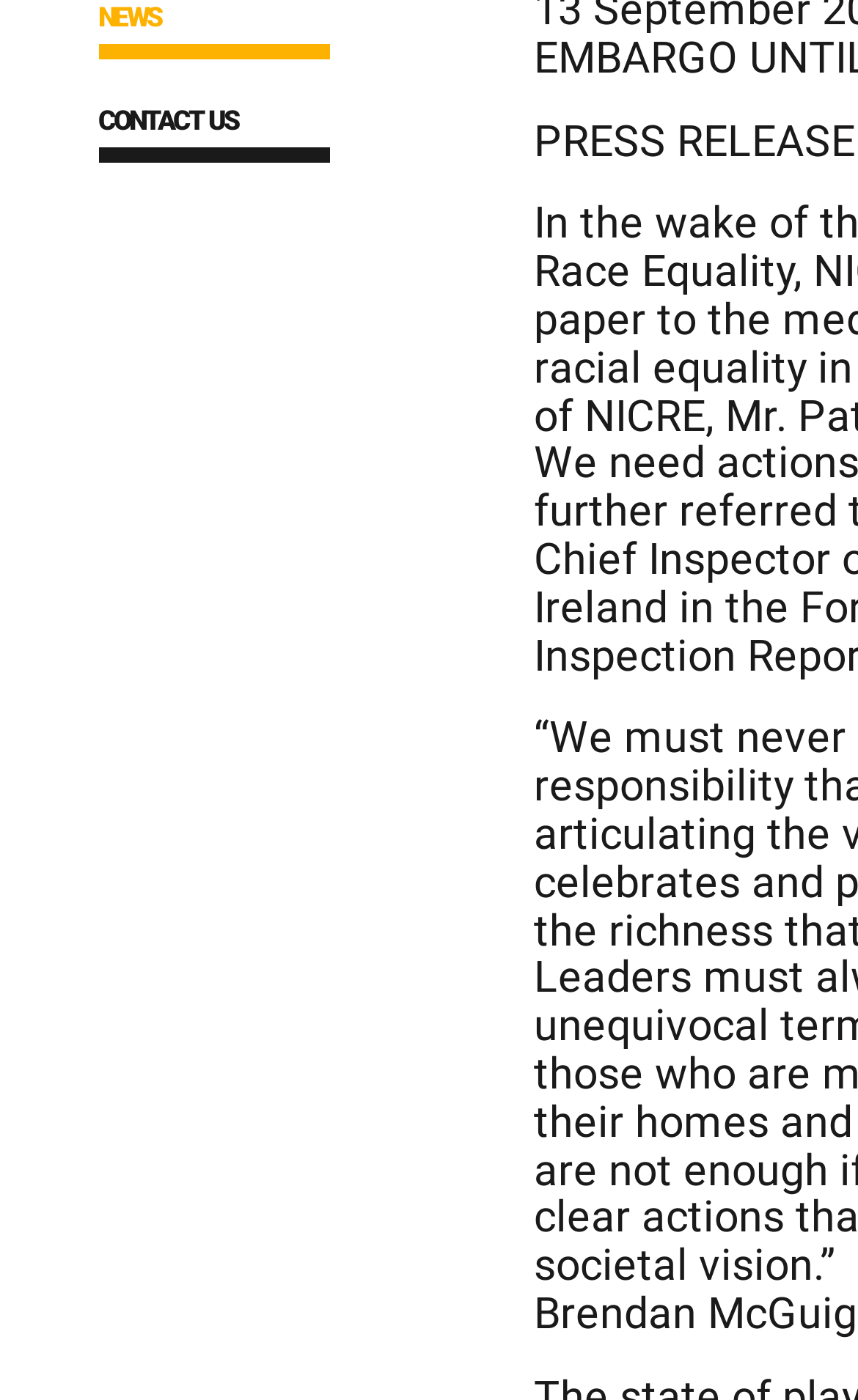Given the description "Contact Us", provide the bounding box coordinates of the corresponding UI element.

[0.115, 0.076, 0.384, 0.121]